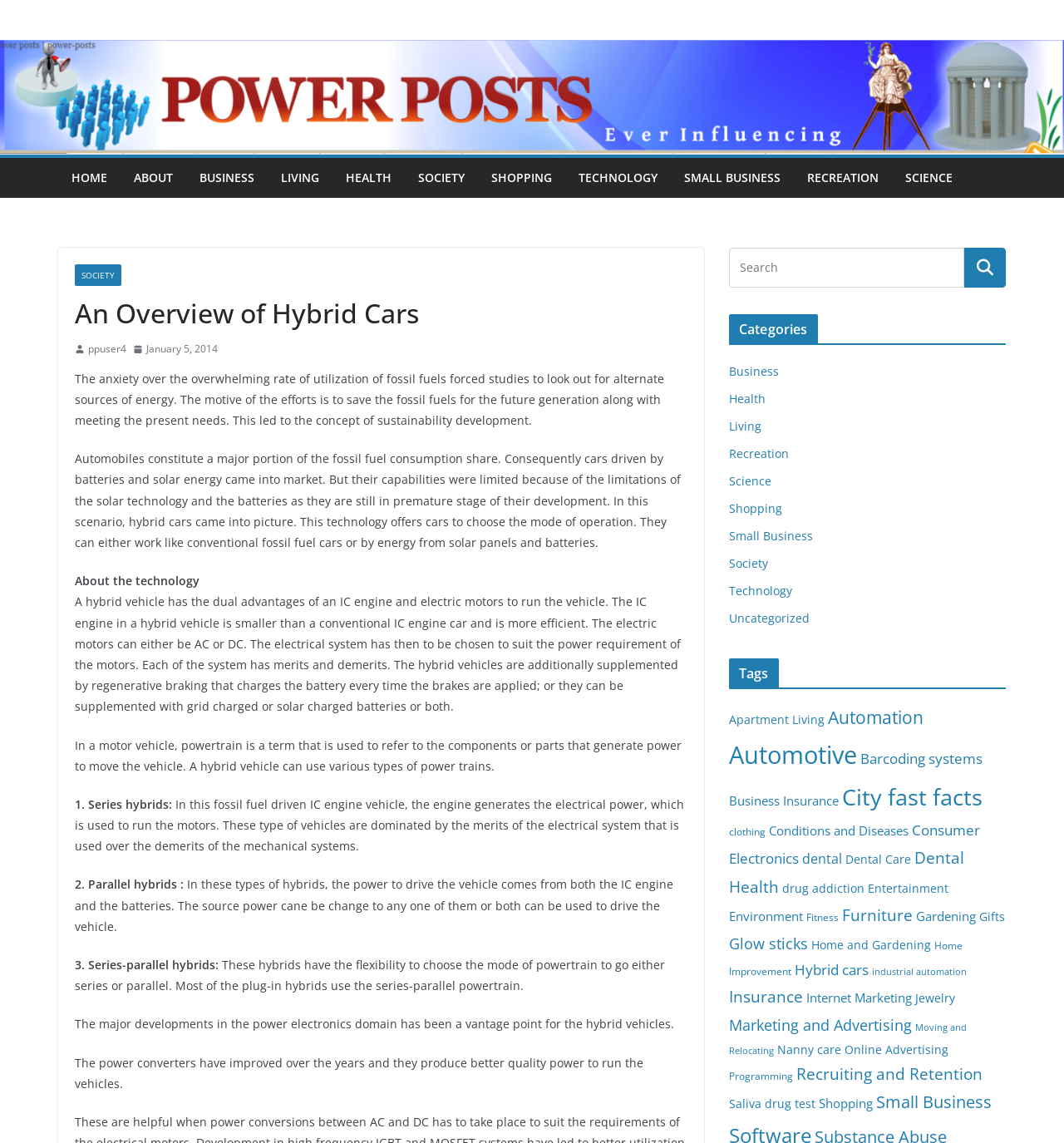What is the purpose of regenerative braking in hybrid vehicles?
Utilize the image to construct a detailed and well-explained answer.

According to the webpage, regenerative braking is a feature in hybrid vehicles that charges the battery every time the brakes are applied, which helps to improve the efficiency of the vehicle.